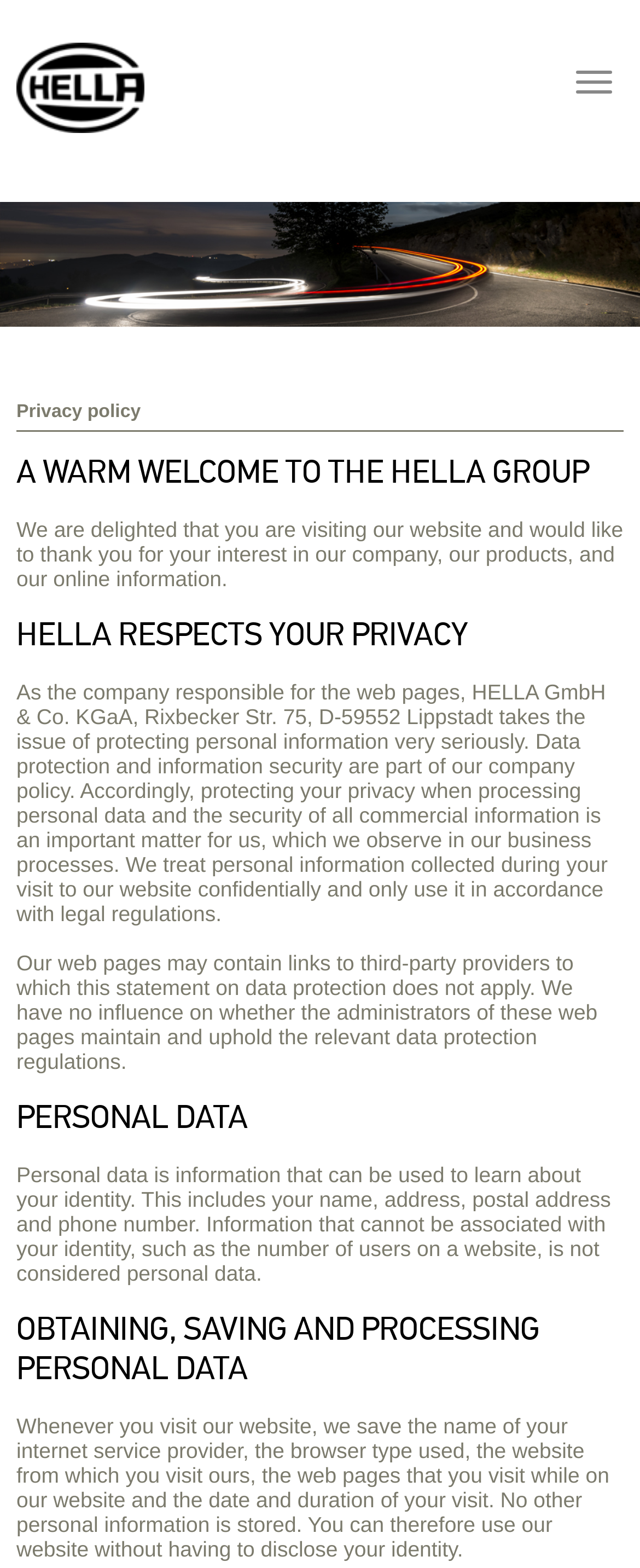Locate the bounding box of the UI element based on this description: "HELLA GmbH & Co. KGaA". Provide four float numbers between 0 and 1 as [left, top, right, bottom].

[0.026, 0.027, 0.551, 0.085]